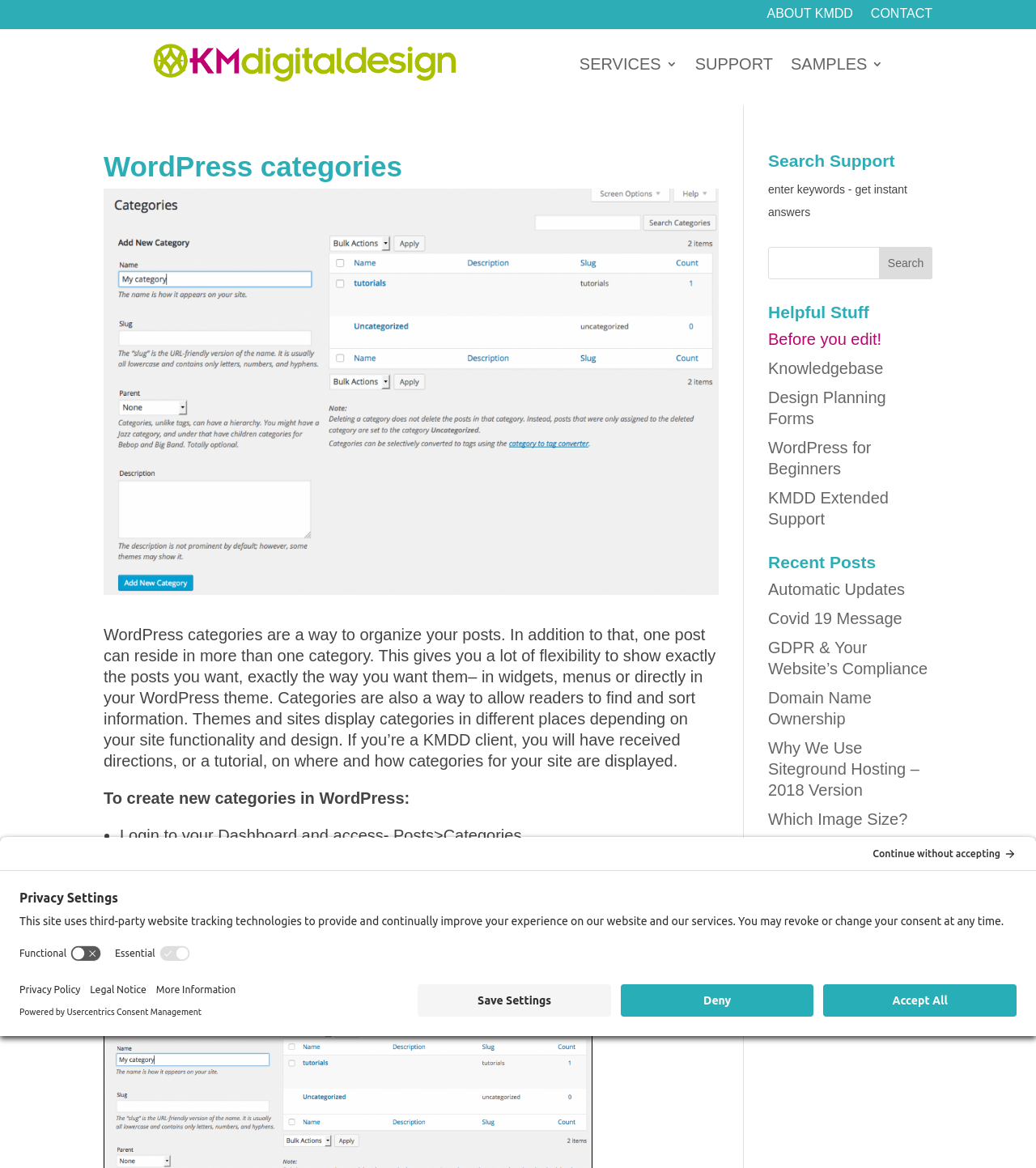What is the purpose of WordPress categories?
Provide a well-explained and detailed answer to the question.

According to the webpage, WordPress categories are a way to organize your posts, allowing one post to reside in more than one category, which gives flexibility to show exactly the posts you want, exactly the way you want them– in widgets, menus or directly in your WordPress theme.